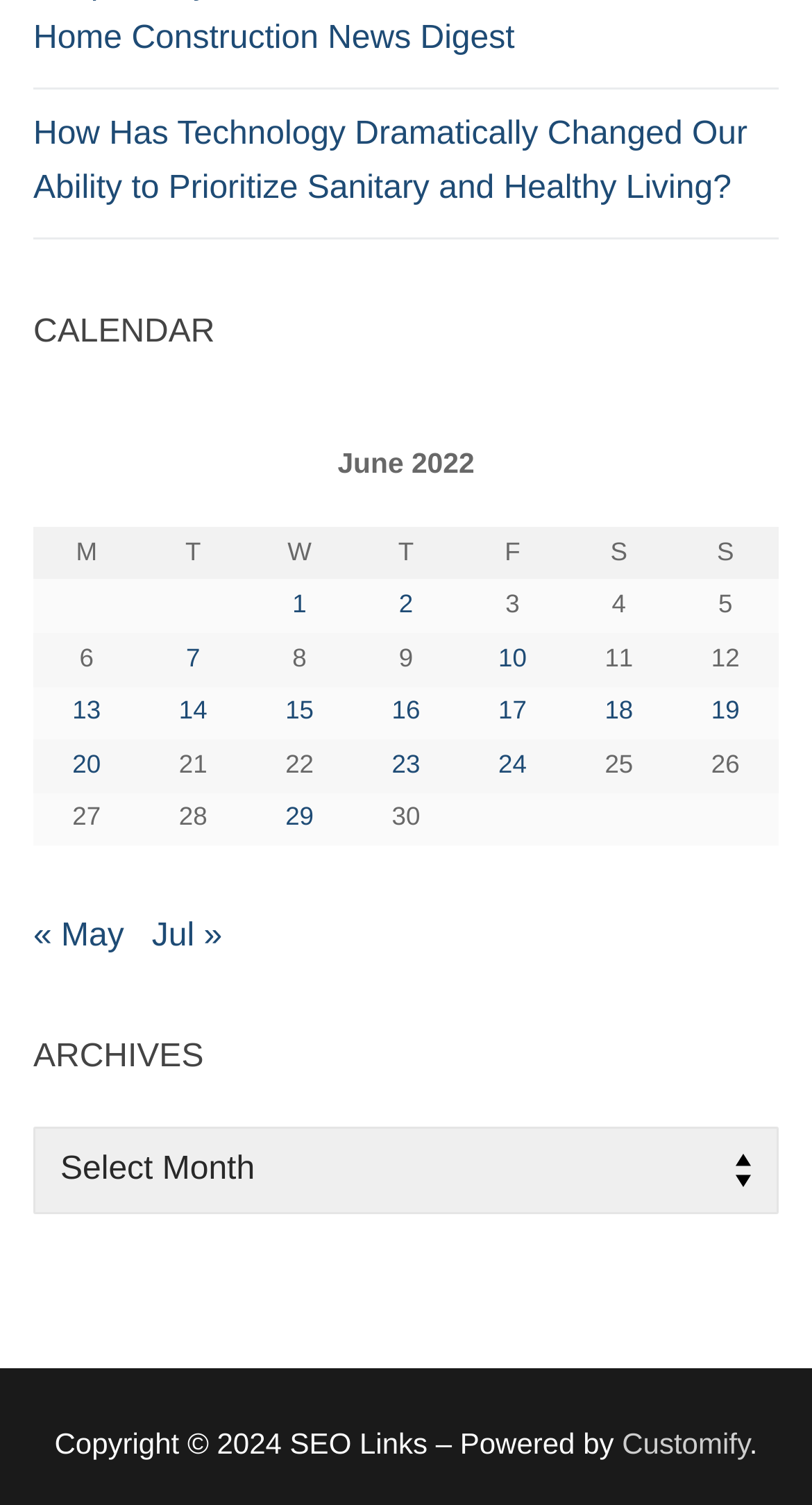Find the bounding box coordinates for the UI element that matches this description: "Jul »".

[0.187, 0.611, 0.274, 0.634]